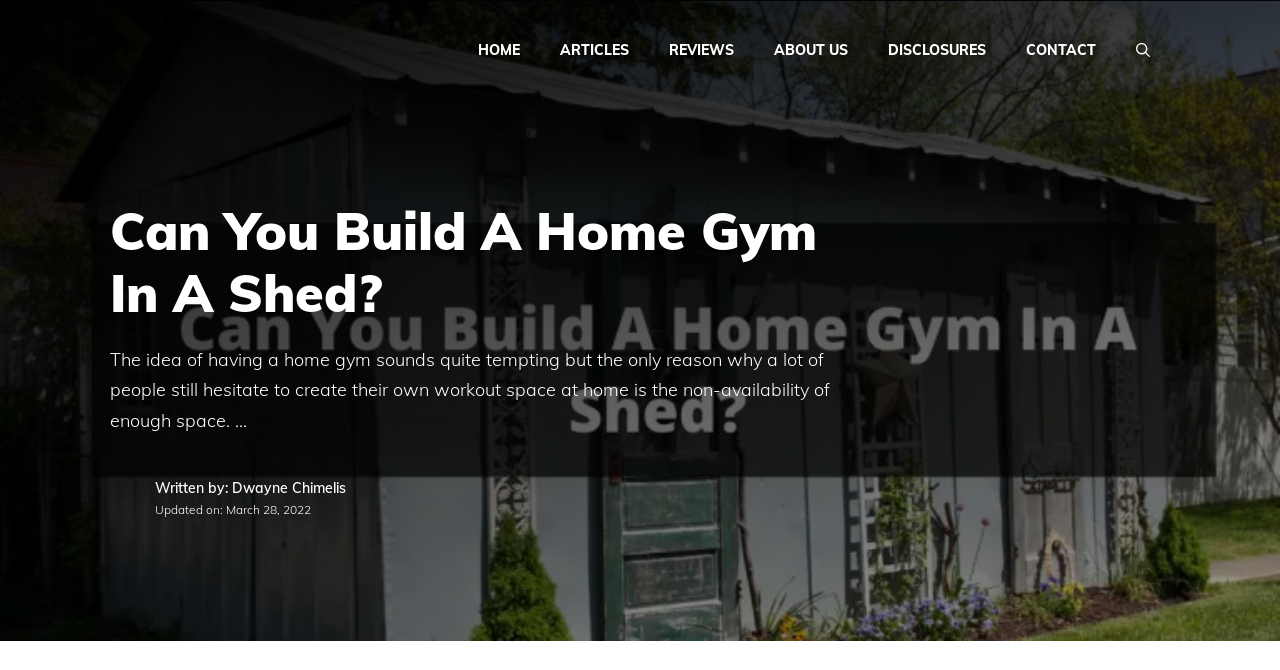How many links are in the navigation menu?
Carefully analyze the image and provide a detailed answer to the question.

I counted the number of link elements under the navigation element with the label 'Primary', and found 7 links: 'HOME', 'ARTICLES', 'REVIEWS', 'ABOUT US', 'DISCLOSURES', 'CONTACT', and 'Open Search Bar'.